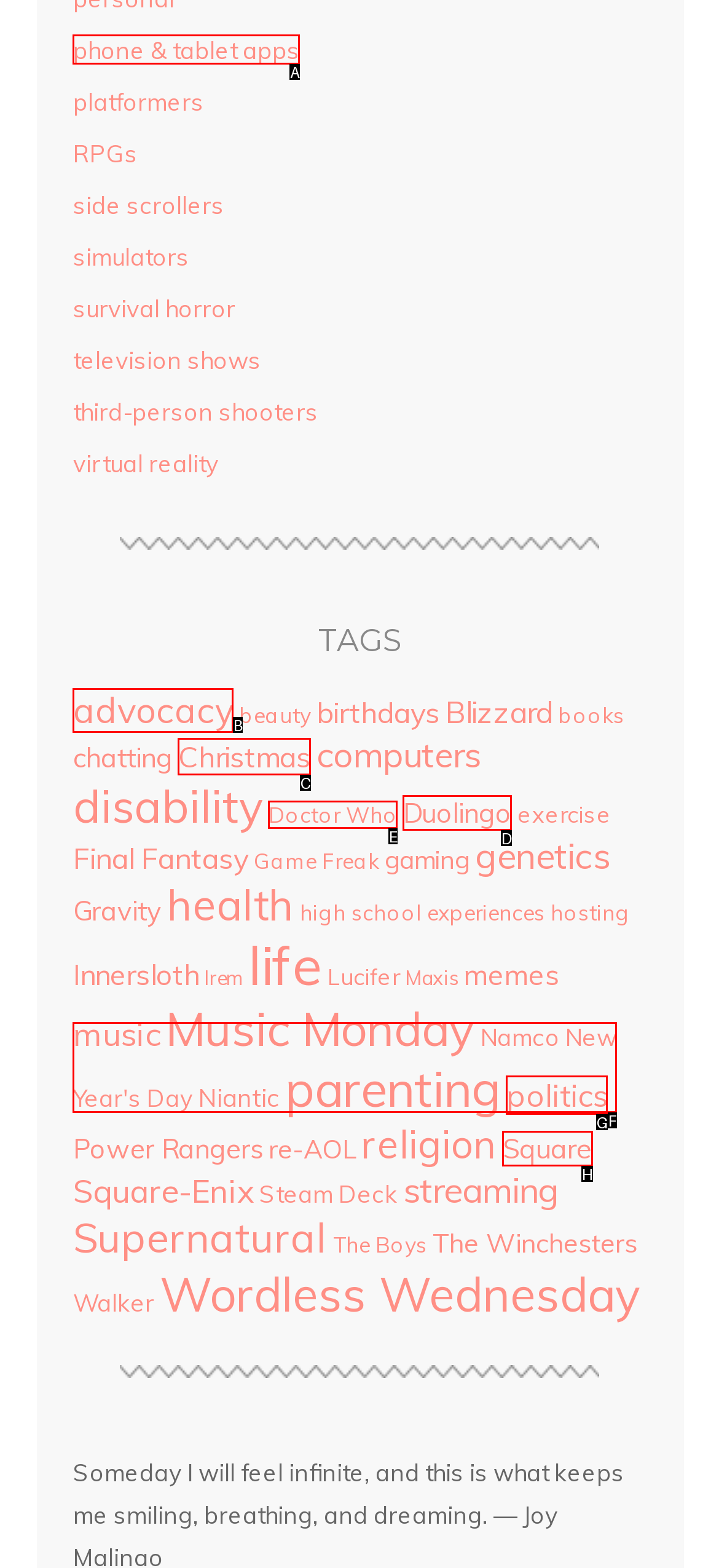Based on the description: phone & tablet apps
Select the letter of the corresponding UI element from the choices provided.

A